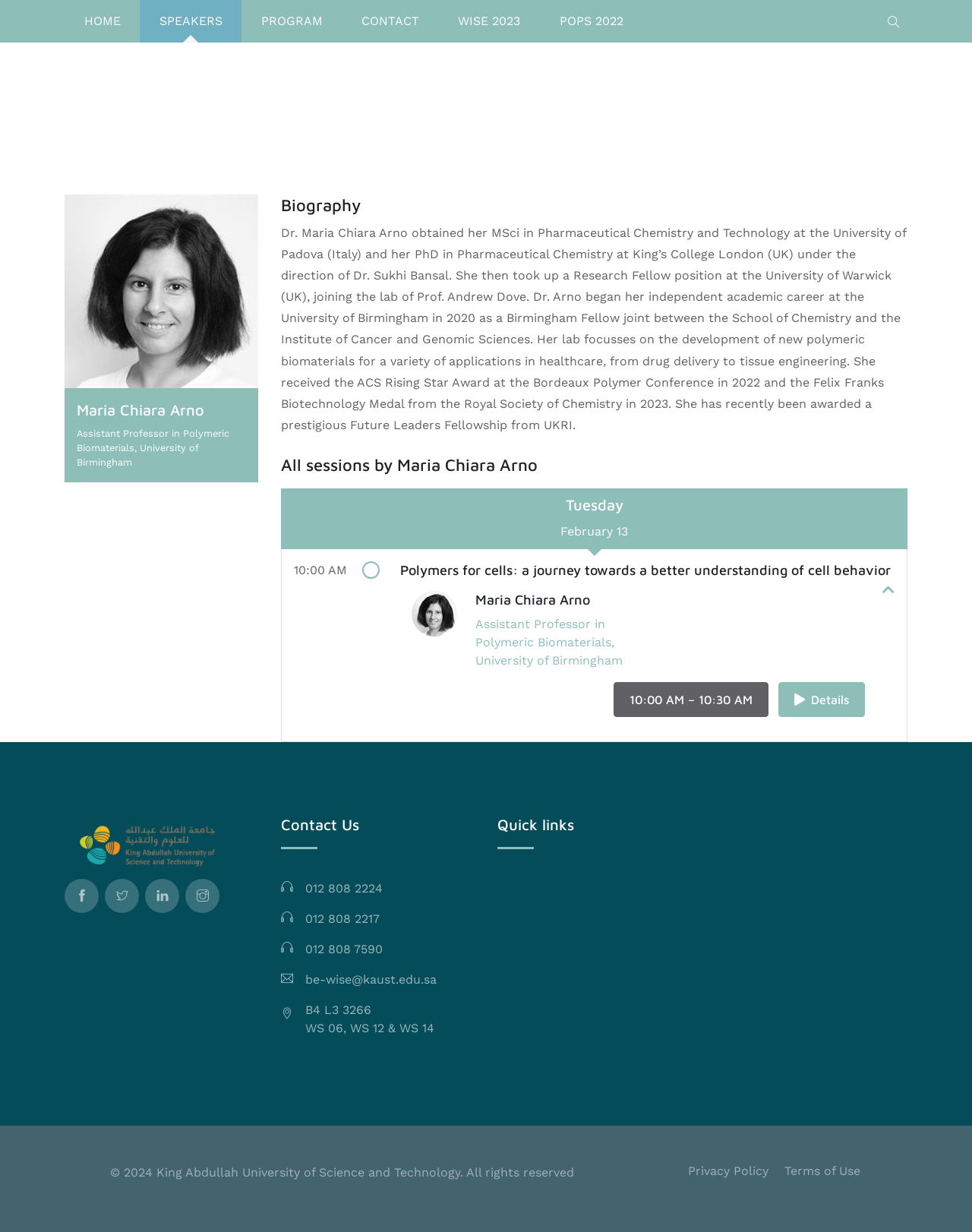Determine the bounding box for the HTML element described here: "Maria Chiara Arno". The coordinates should be given as [left, top, right, bottom] with each number being a float between 0 and 1.

[0.489, 0.48, 0.645, 0.494]